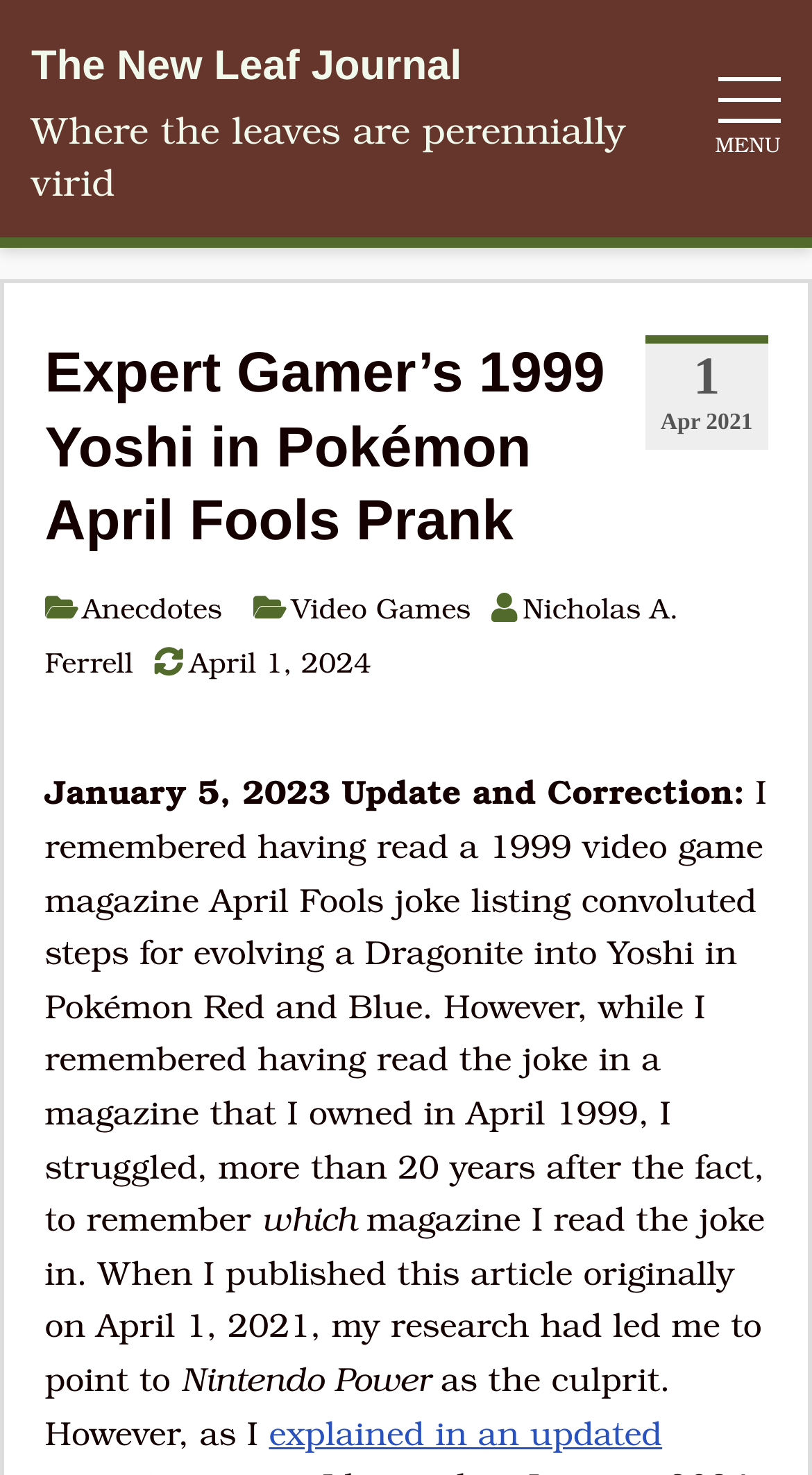Your task is to find and give the main heading text of the webpage.

Expert Gamer’s 1999 Yoshi in Pokémon April Fools Prank